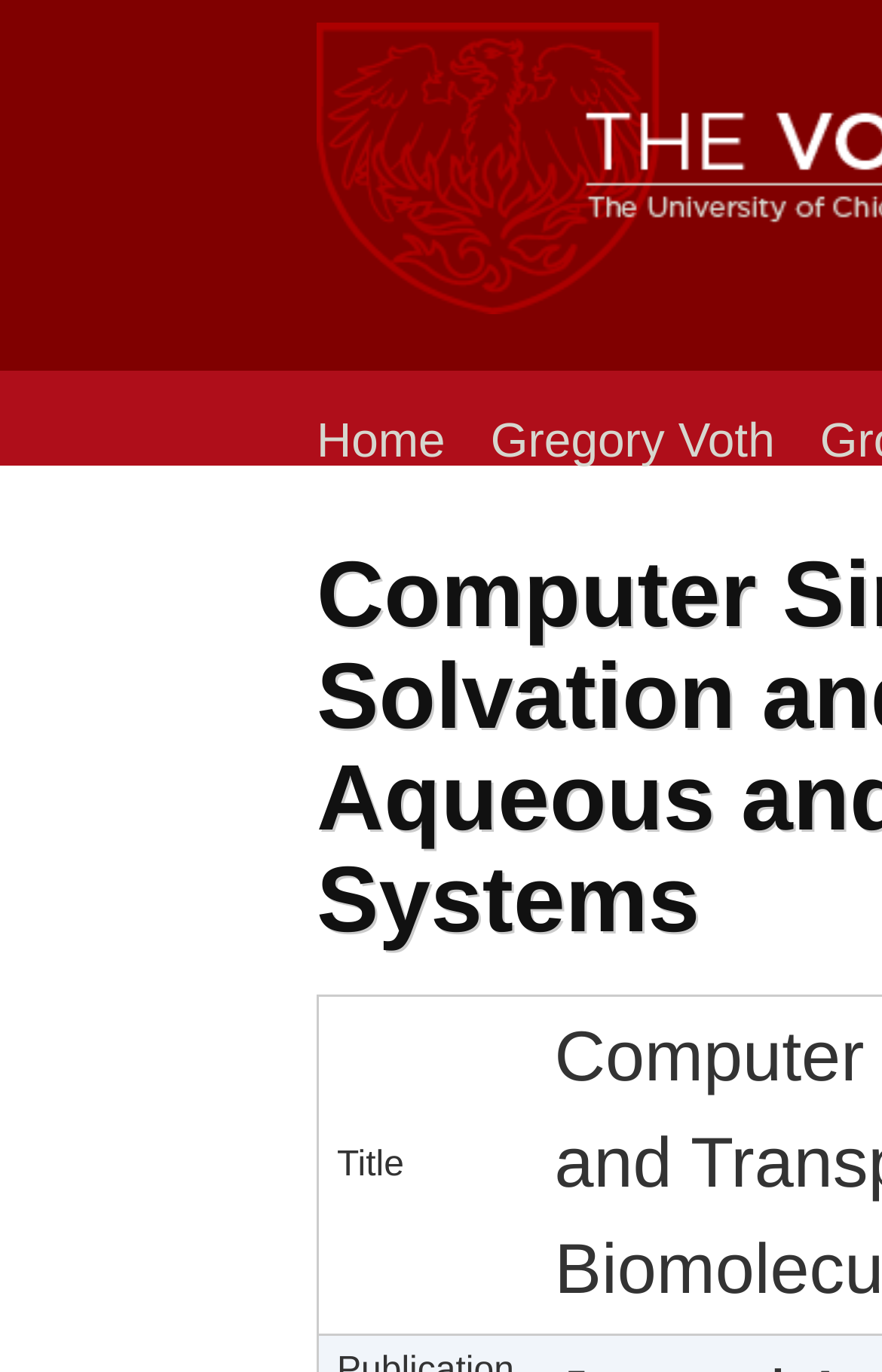Determine the bounding box of the UI component based on this description: "ScienceBlog.com". The bounding box coordinates should be four float values between 0 and 1, i.e., [left, top, right, bottom].

None